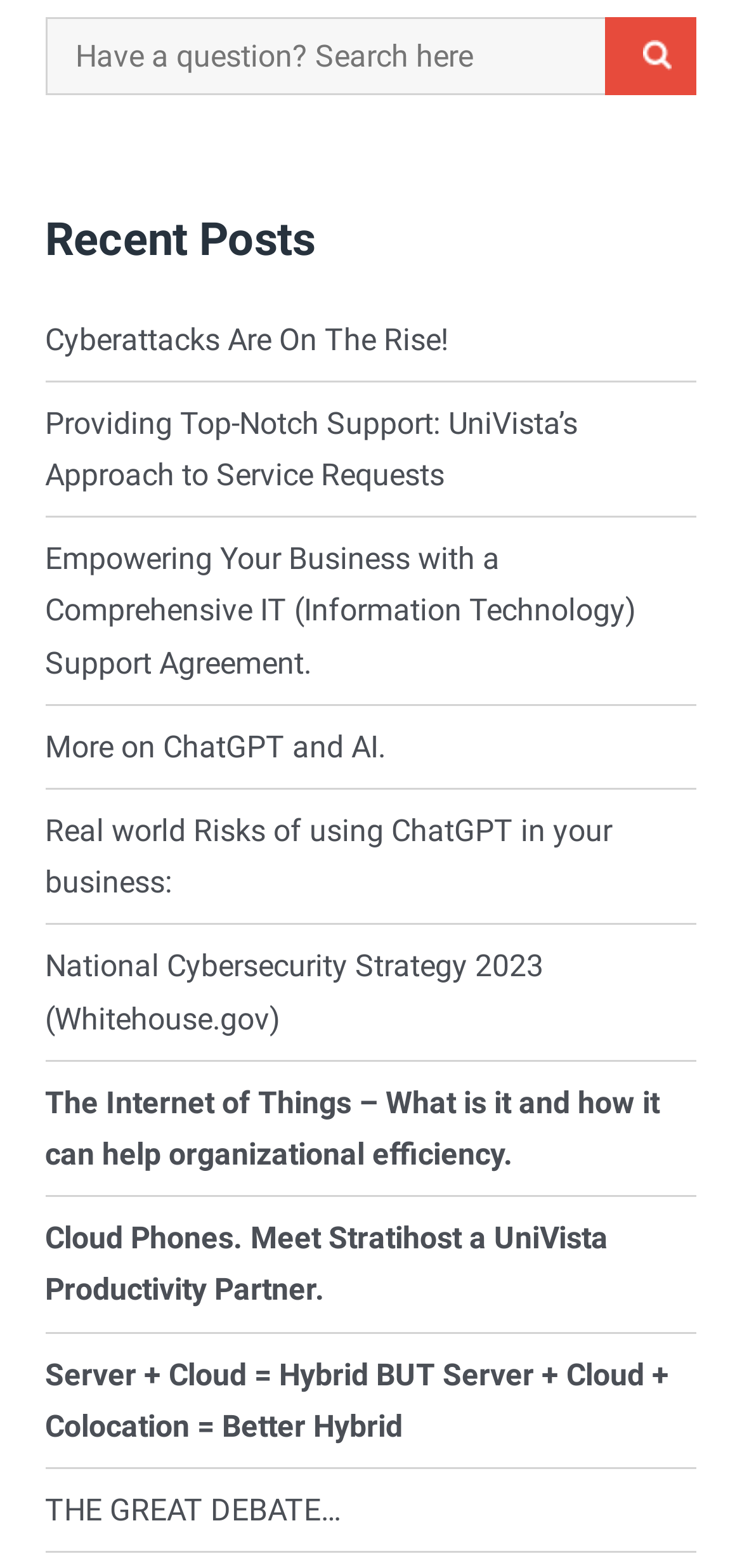Determine the bounding box coordinates of the clickable element necessary to fulfill the instruction: "Explore 'The Internet of Things – What is it and how it can help organizational efficiency.'". Provide the coordinates as four float numbers within the 0 to 1 range, i.e., [left, top, right, bottom].

[0.061, 0.692, 0.889, 0.748]